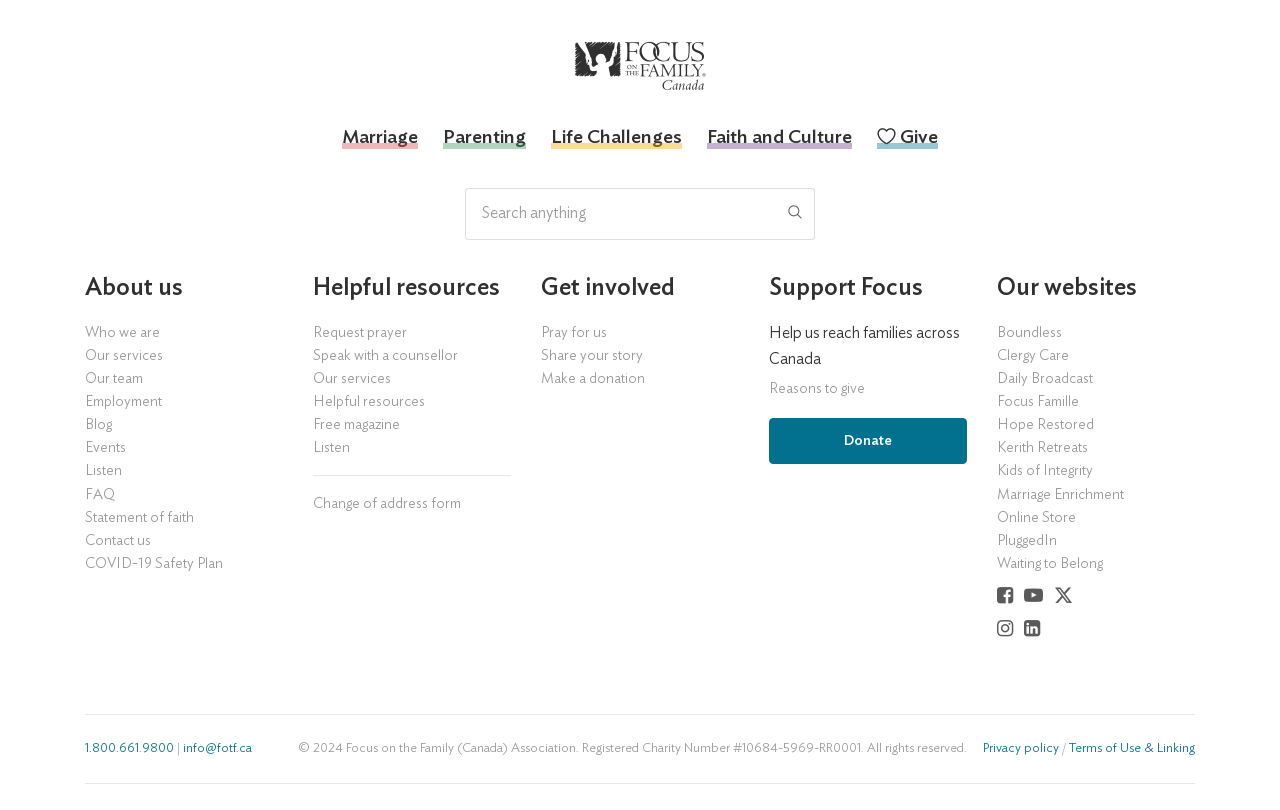What is the name of the organization?
Analyze the screenshot and provide a detailed answer to the question.

The name of the organization can be inferred from the various links and headings on the webpage, such as 'Focus on the Family (Canada) Association' in the footer section.